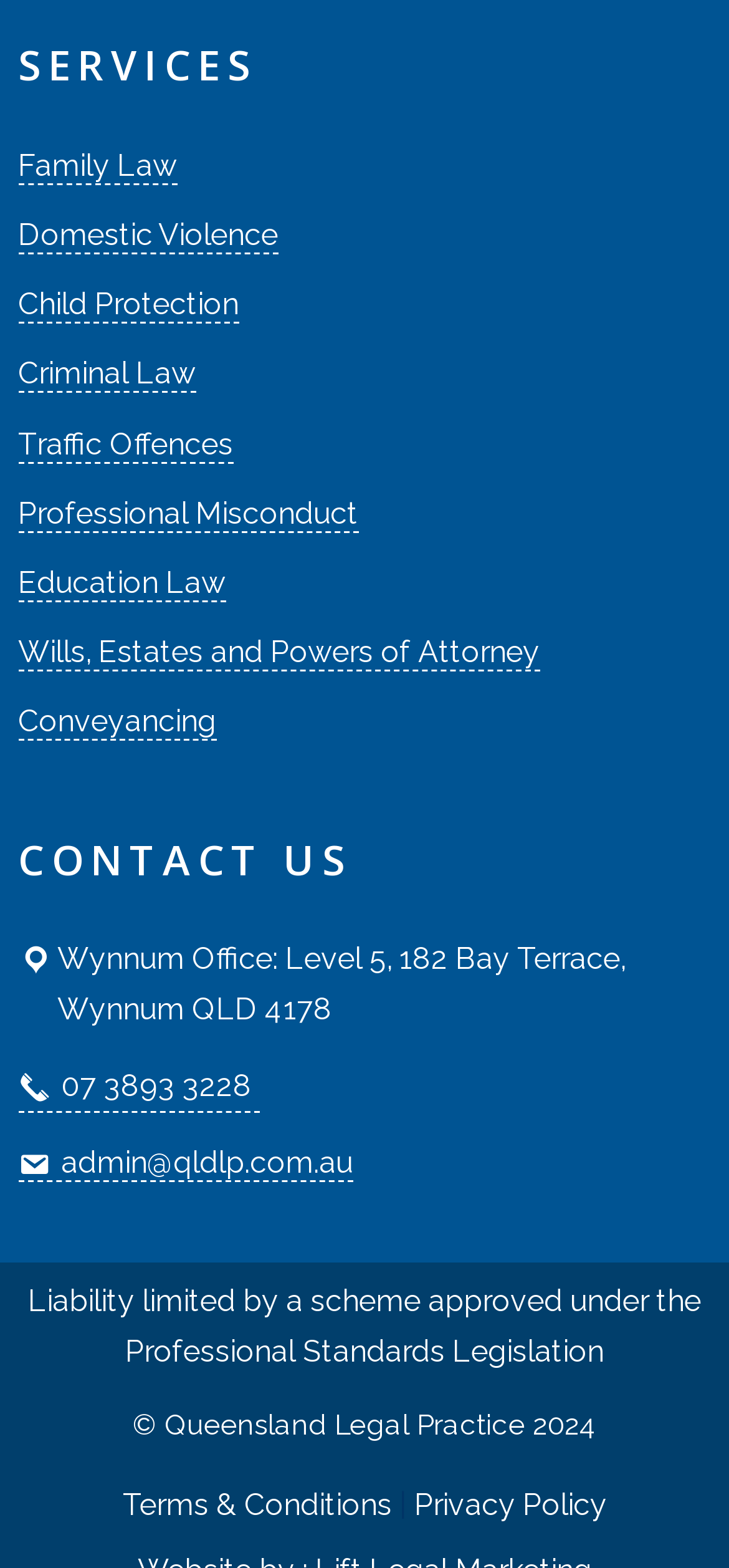Locate the bounding box coordinates of the element I should click to achieve the following instruction: "Send an email to admin".

[0.025, 0.73, 0.484, 0.754]